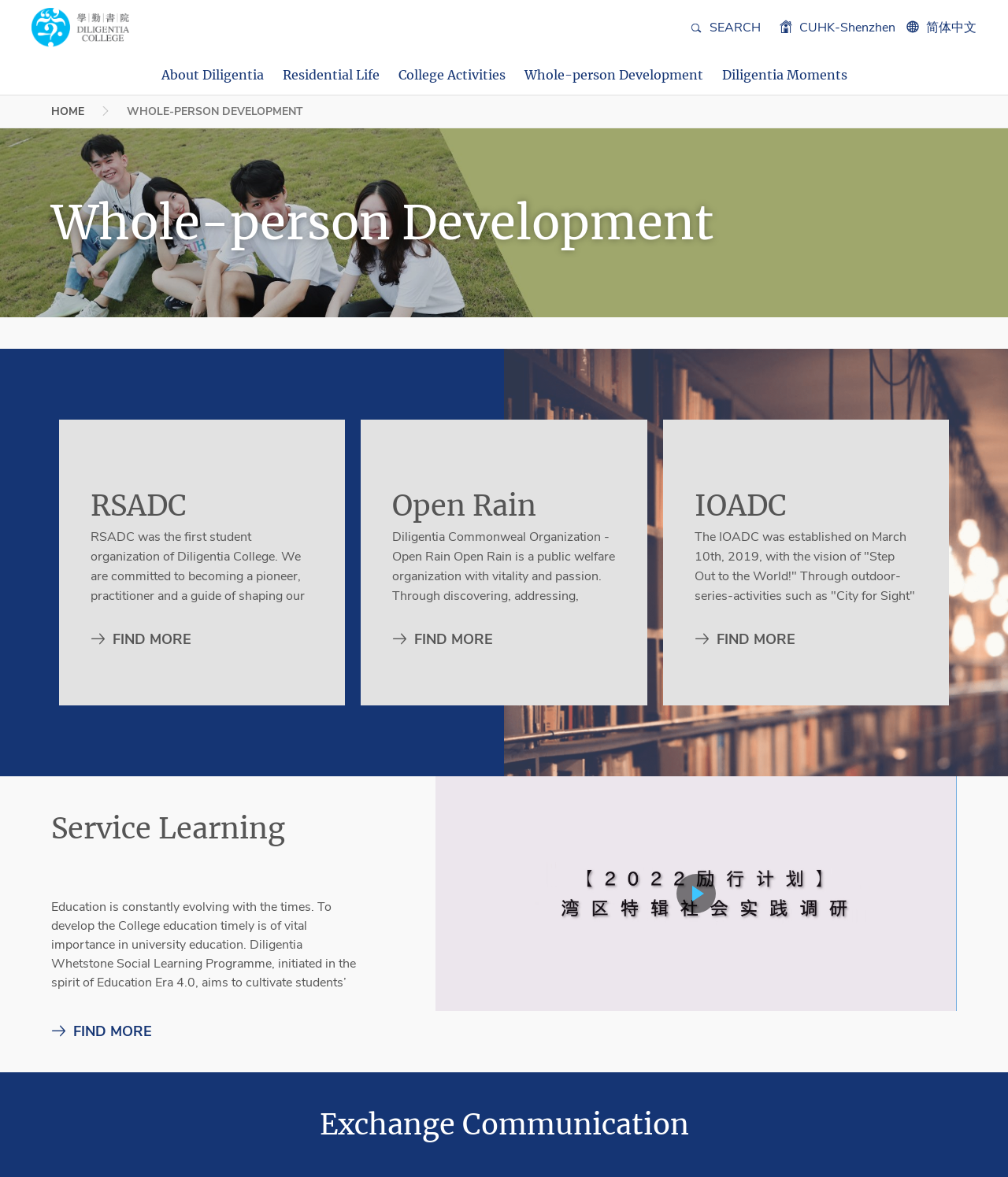Bounding box coordinates are to be given in the format (top-left x, top-left y, bottom-right x, bottom-right y). All values must be floating point numbers between 0 and 1. Provide the bounding box coordinate for the UI element described as: Resident Wardens & Tutors

[0.348, 0.217, 0.51, 0.231]